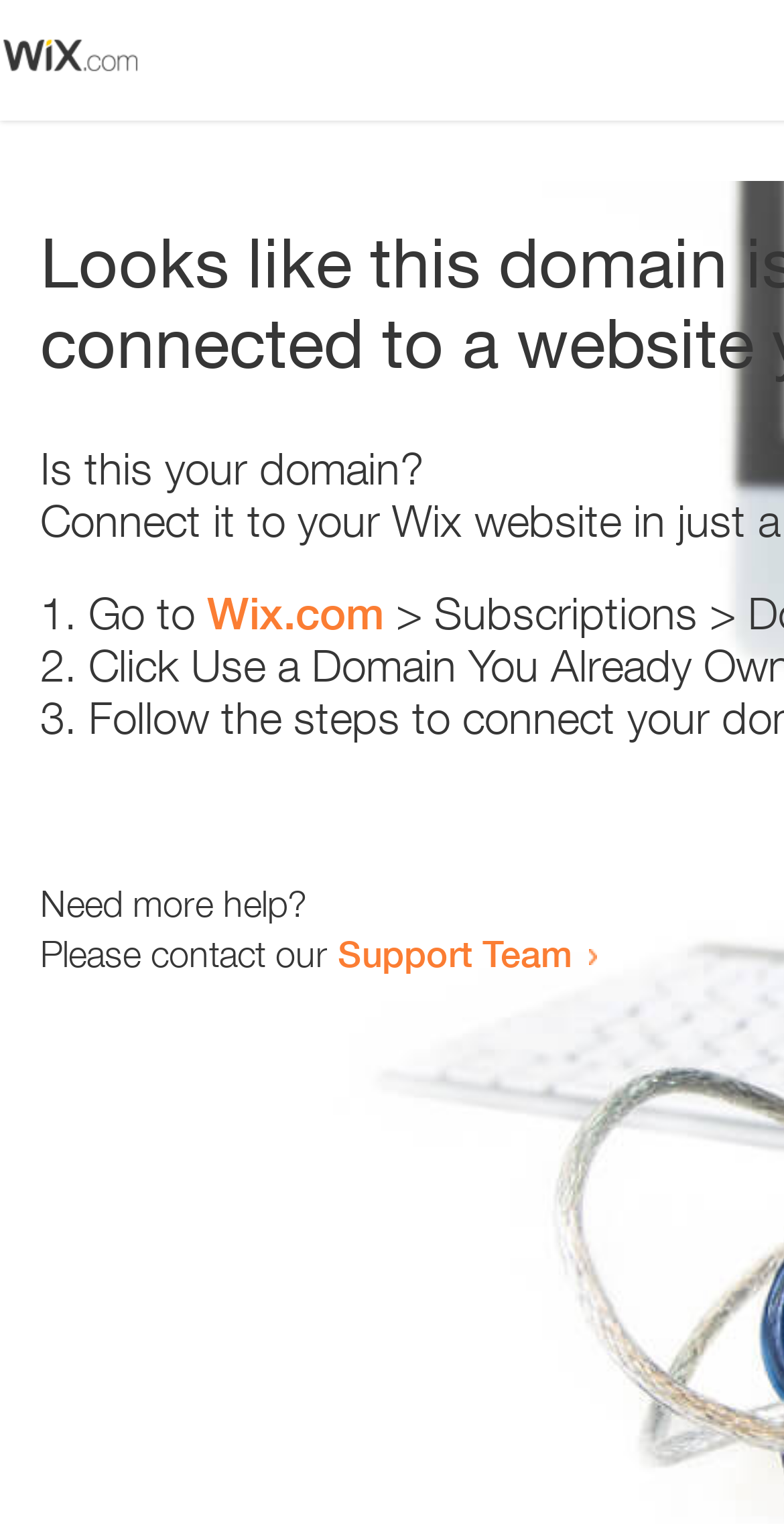What is the tone of the webpage?
Answer briefly with a single word or phrase based on the image.

Helpful